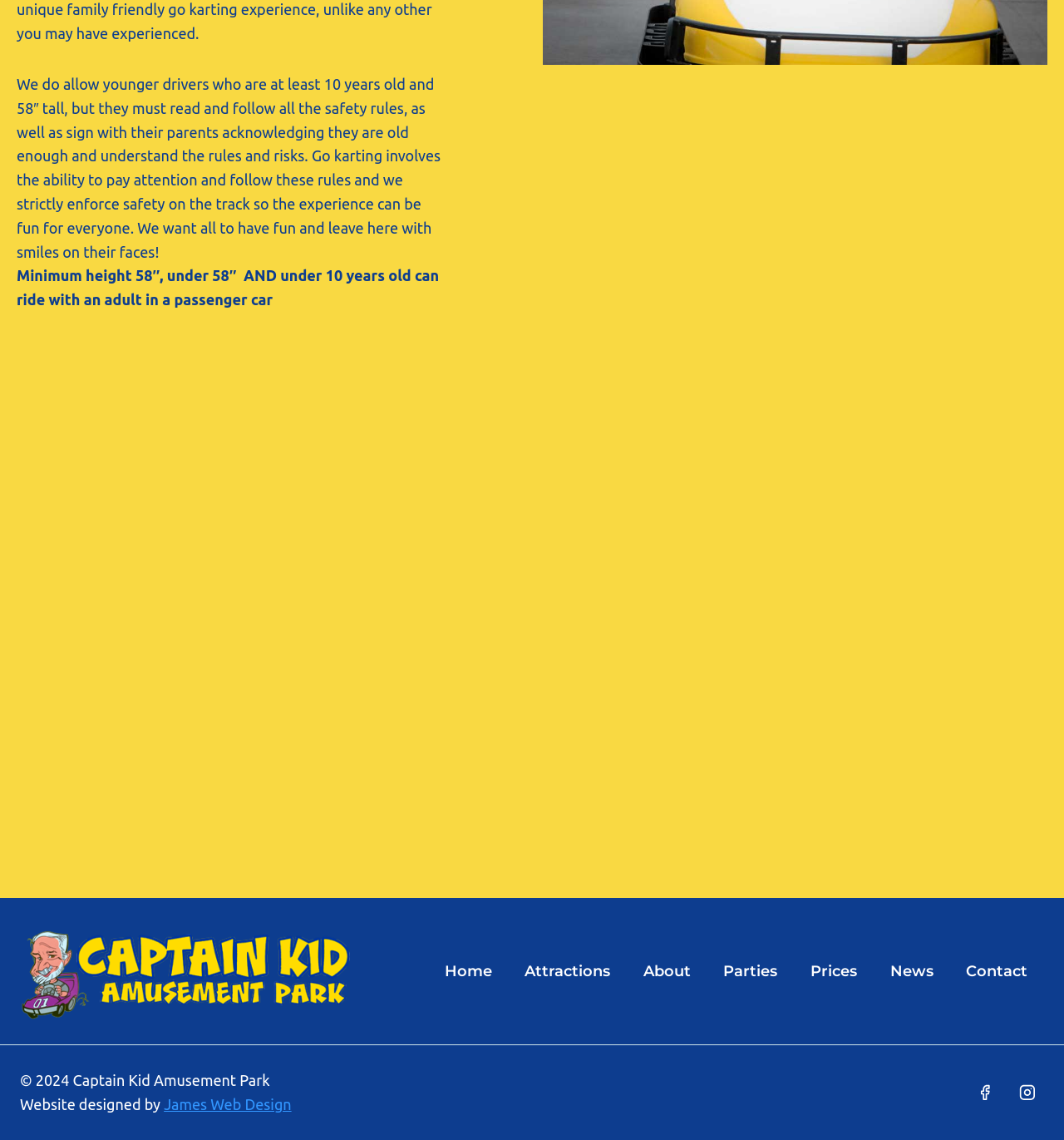Give a short answer to this question using one word or a phrase:
How many social media links are available?

2